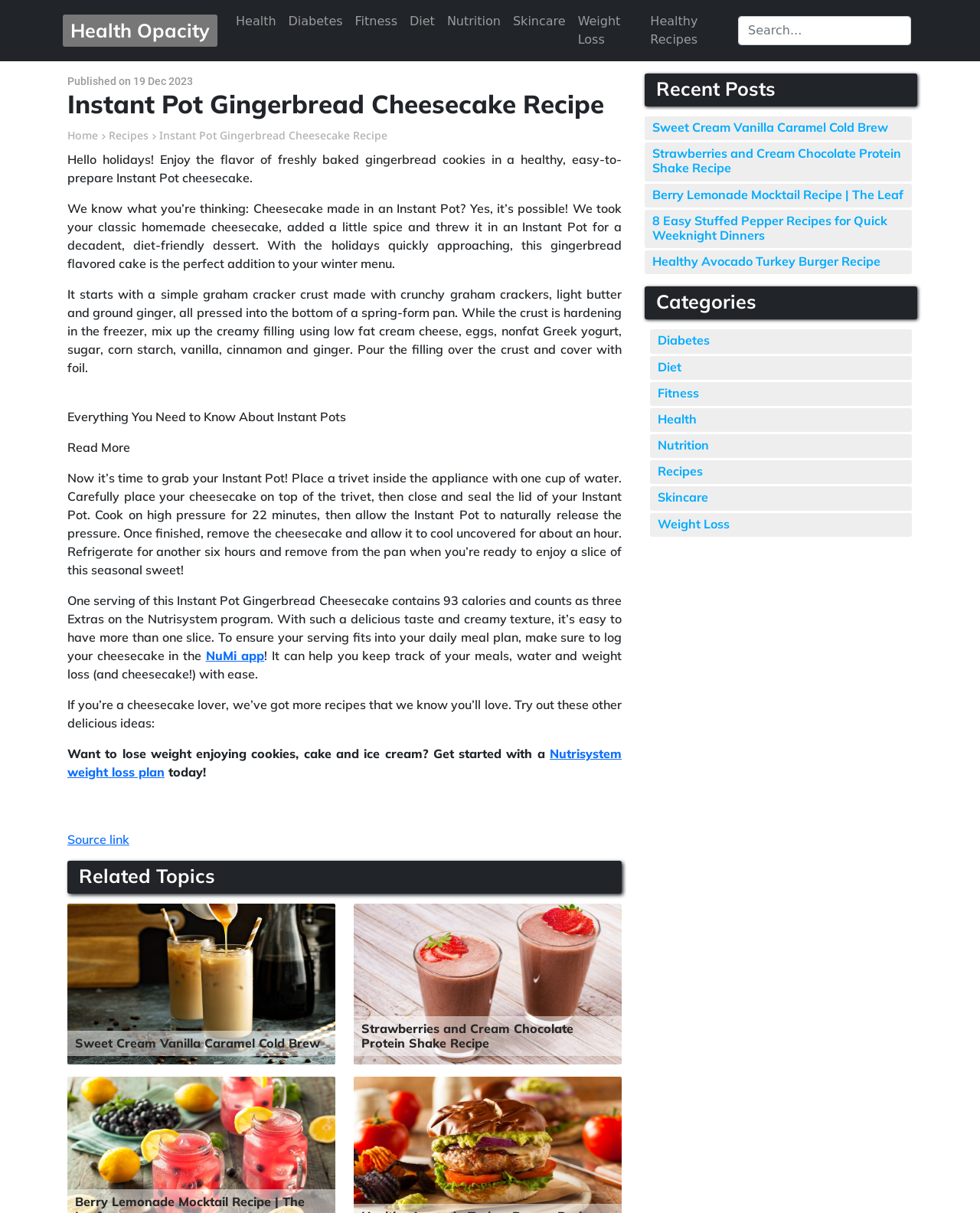Respond to the following query with just one word or a short phrase: 
What is the category of the 'Strawberries and Cream Chocolate Protein Shake Recipe' link?

Recipes